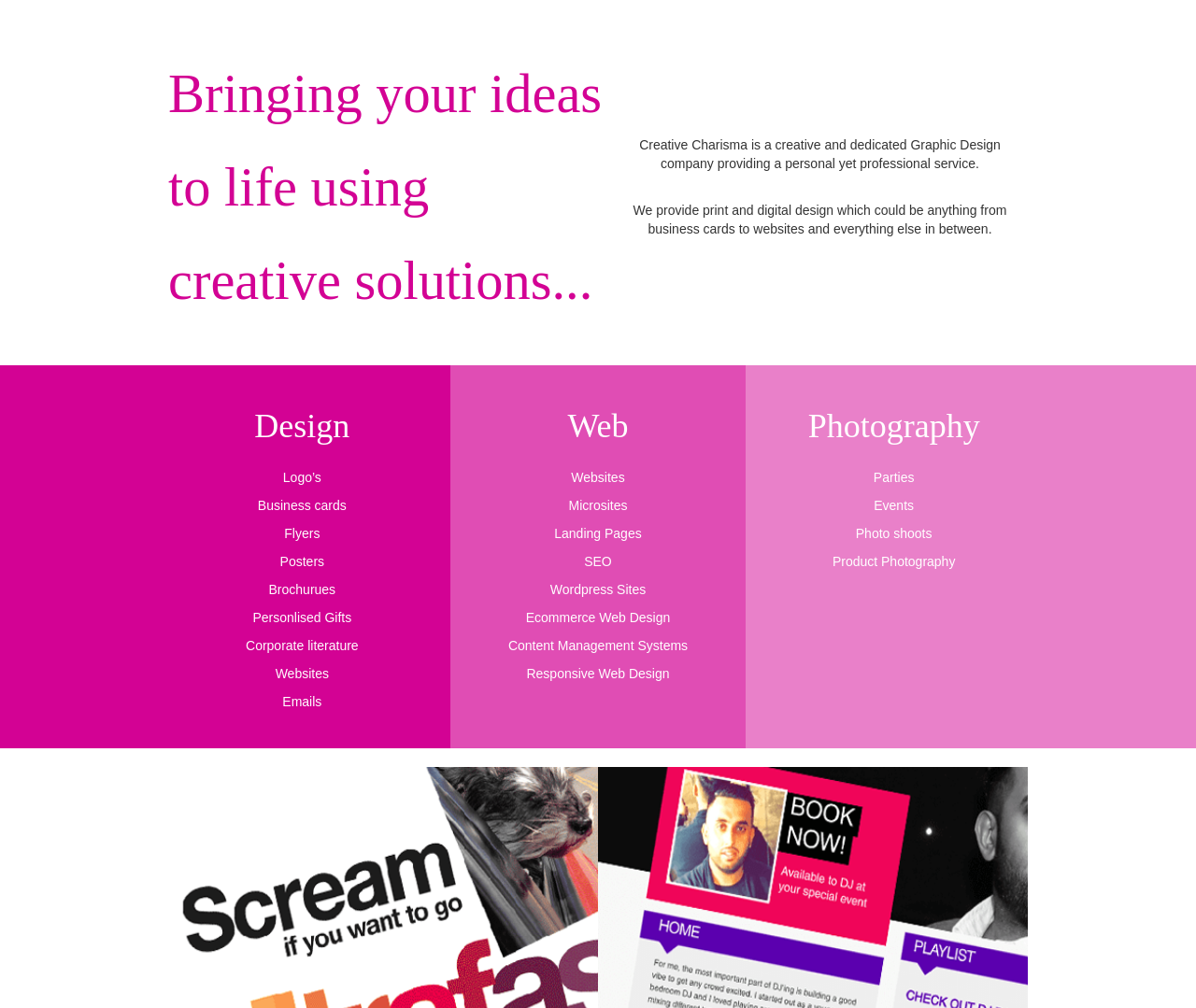Kindly respond to the following question with a single word or a brief phrase: 
What type of photography services are offered?

Parties, Events, Photo shoots